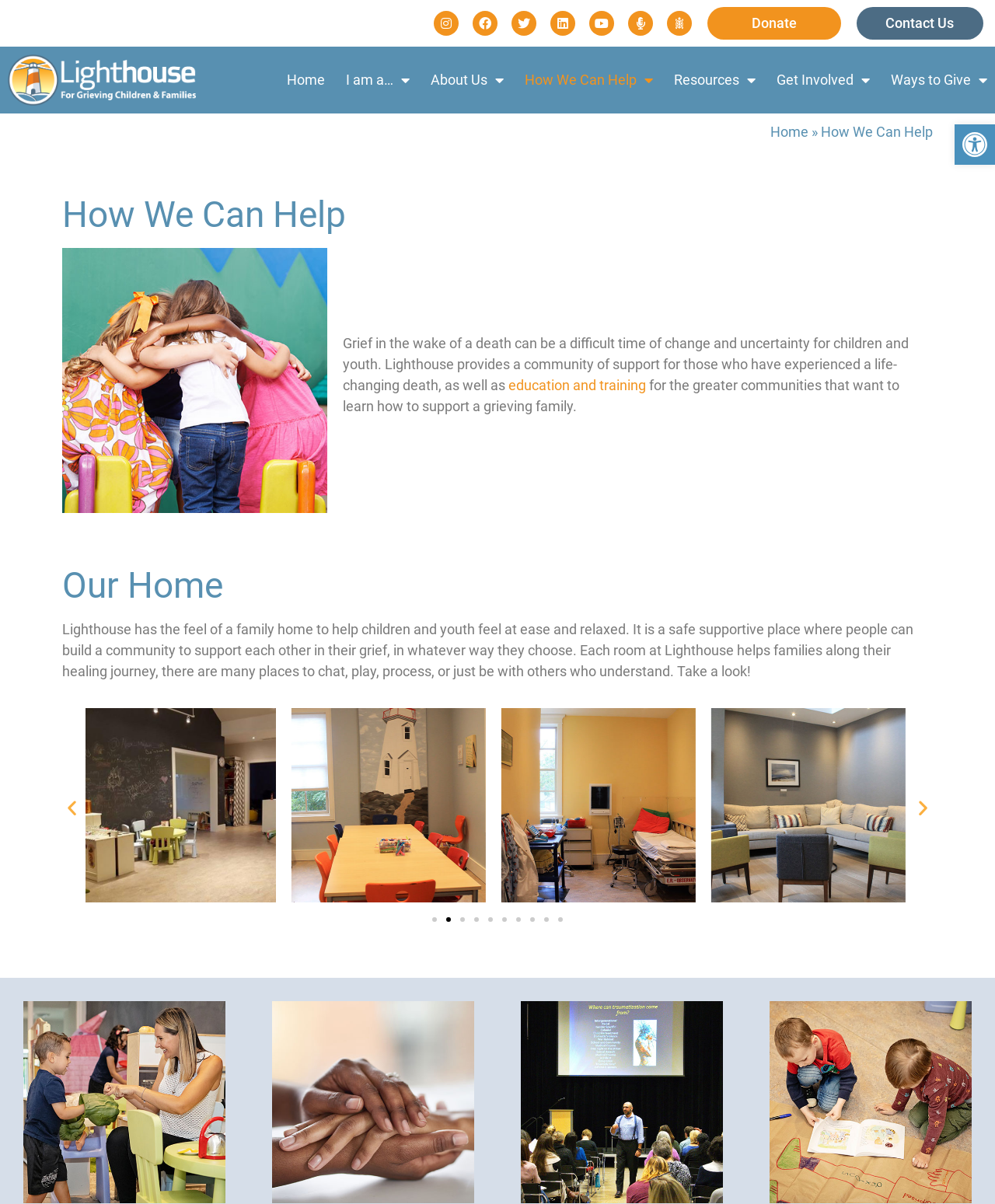Provide your answer to the question using just one word or phrase: How many images are there in the 'Our Home' section?

4